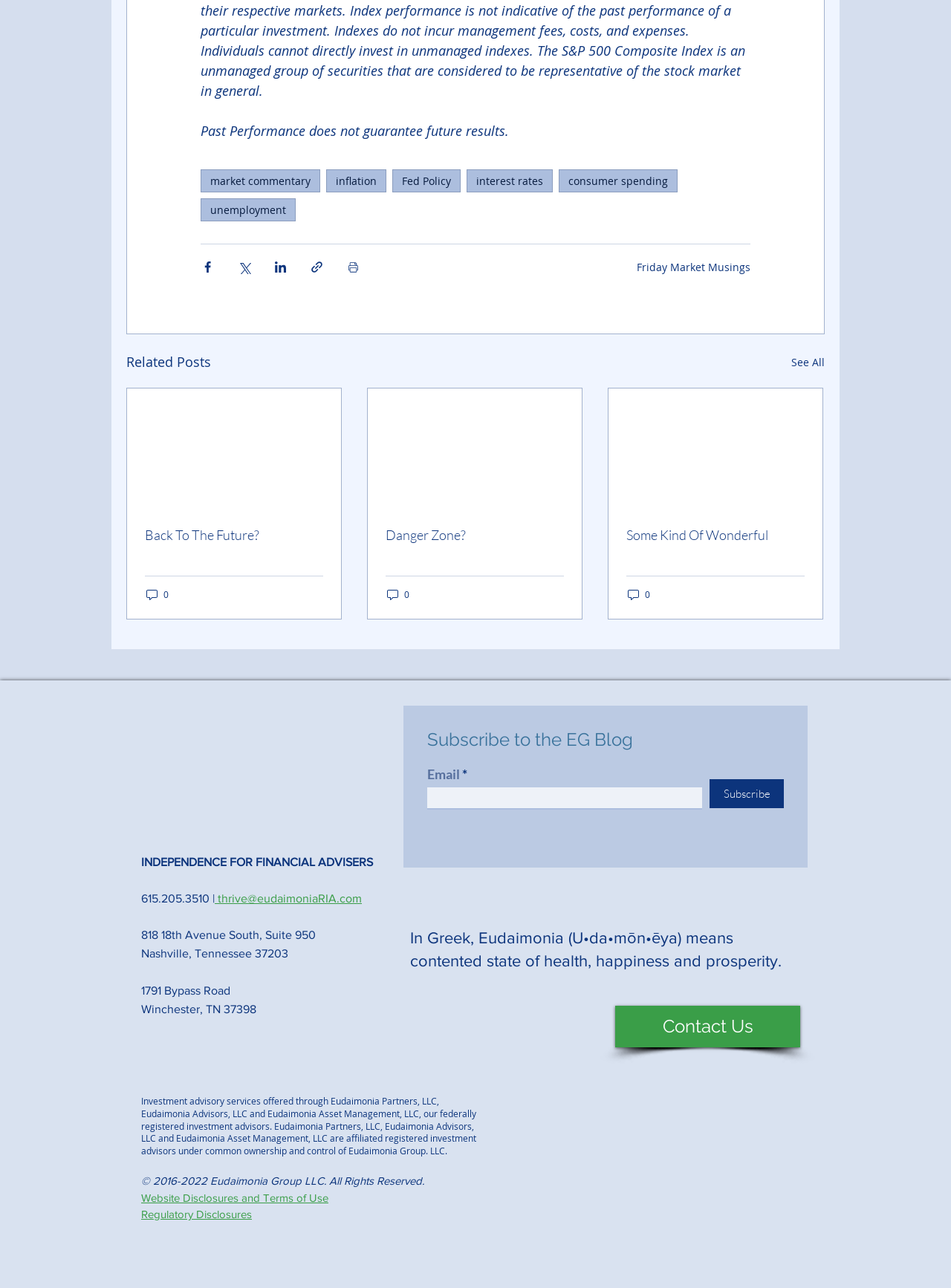Please identify the bounding box coordinates of the clickable area that will fulfill the following instruction: "Subscribe to the EG Blog". The coordinates should be in the format of four float numbers between 0 and 1, i.e., [left, top, right, bottom].

[0.746, 0.605, 0.824, 0.627]